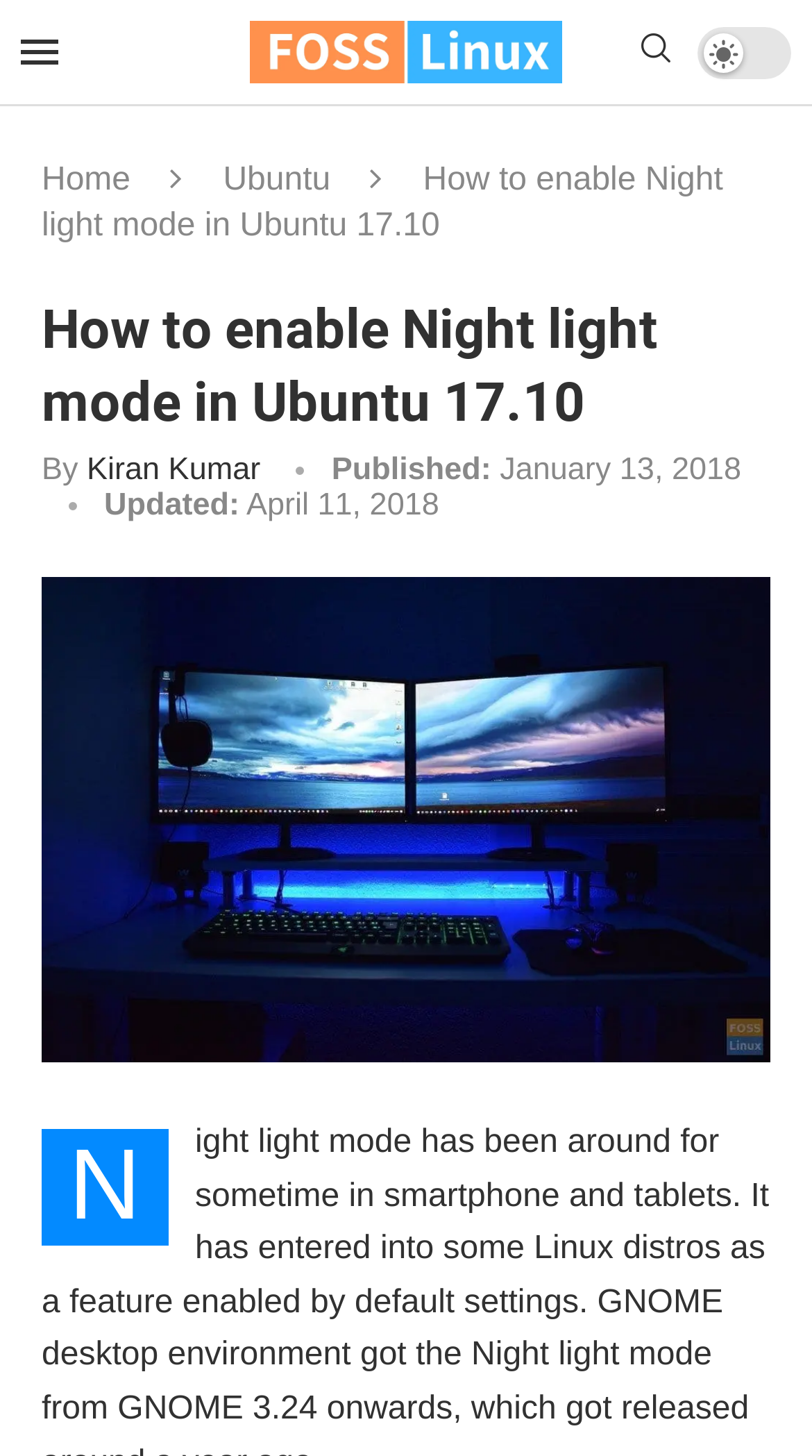What is the date when this article was published?
Using the image as a reference, give an elaborate response to the question.

The publication date can be found in the article's metadata, specifically in the 'Published:' section, where it is written 'January 13, 2018'.